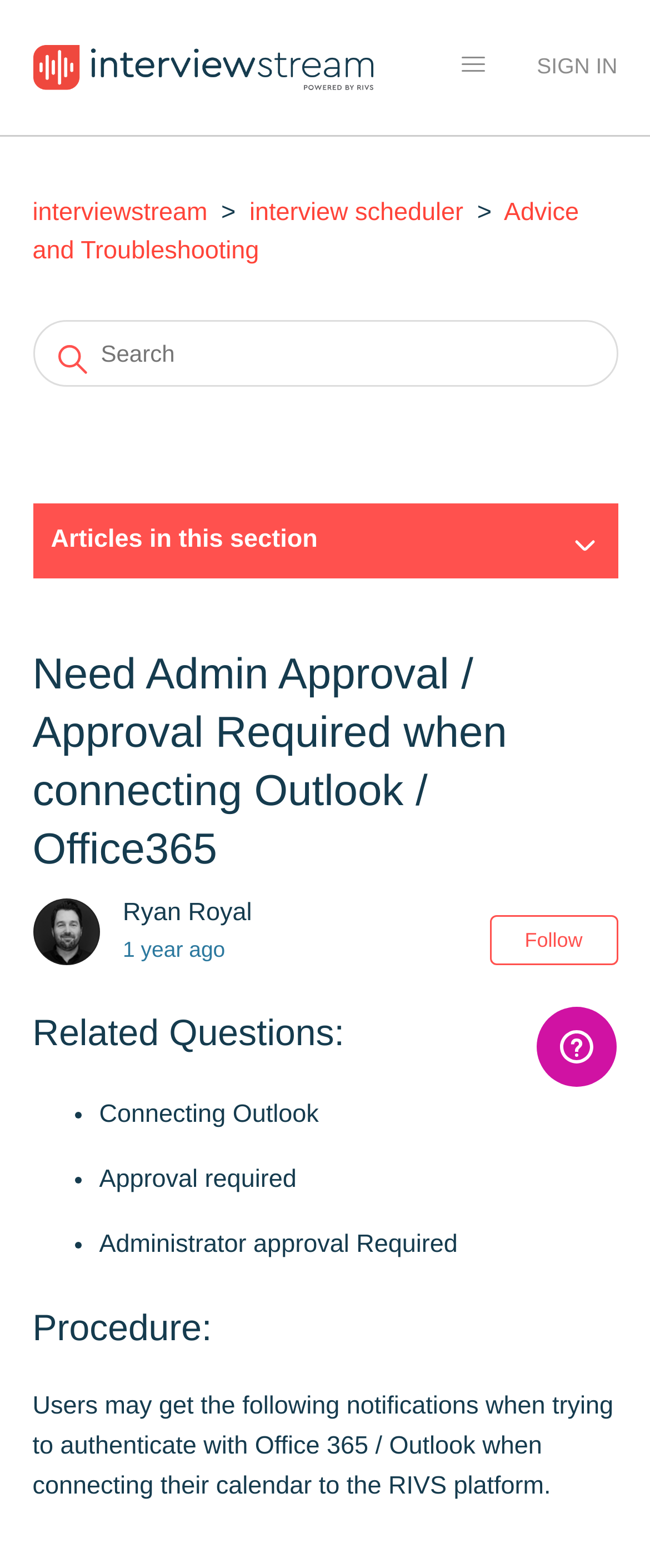Locate the bounding box coordinates of the element that should be clicked to execute the following instruction: "Toggle navigation menu".

[0.692, 0.032, 0.764, 0.056]